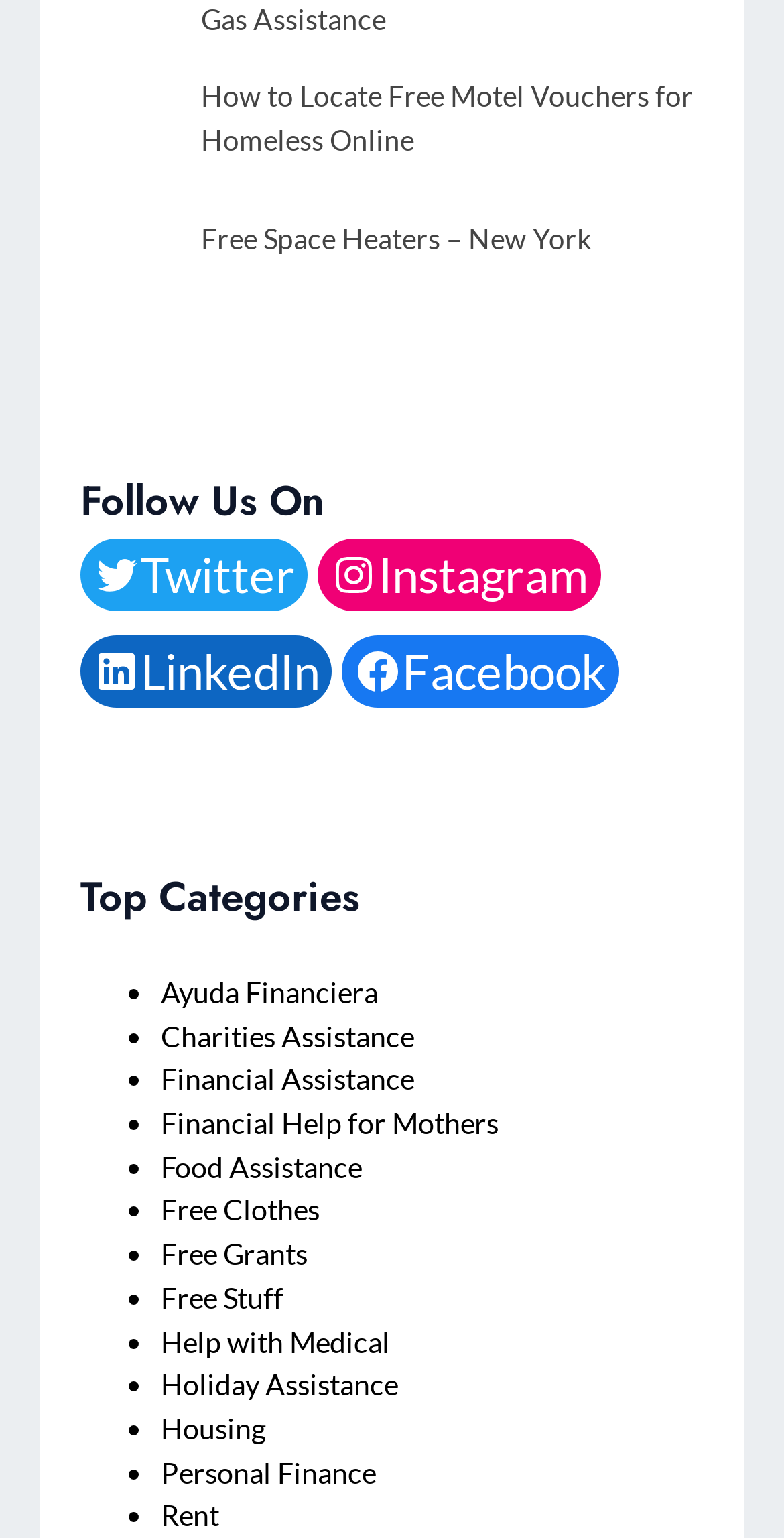From the image, can you give a detailed response to the question below:
What is the topic of the first link?

The first link on the webpage has an OCR text 'How to Locate Free Motel Vouchers for Homeless Online', which indicates that the topic of the link is related to free motel vouchers.